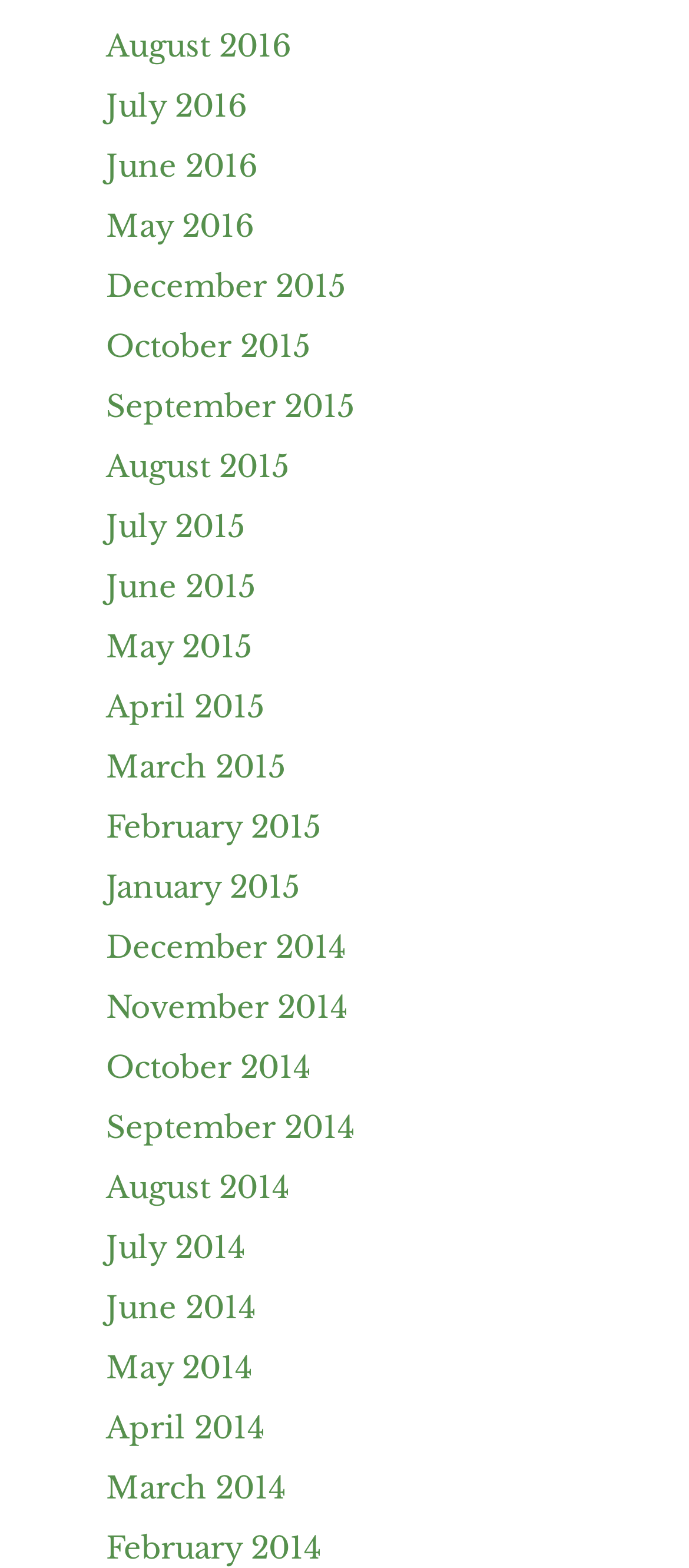Extract the bounding box coordinates for the HTML element that matches this description: "April 2015". The coordinates should be four float numbers between 0 and 1, i.e., [left, top, right, bottom].

[0.154, 0.44, 0.385, 0.463]